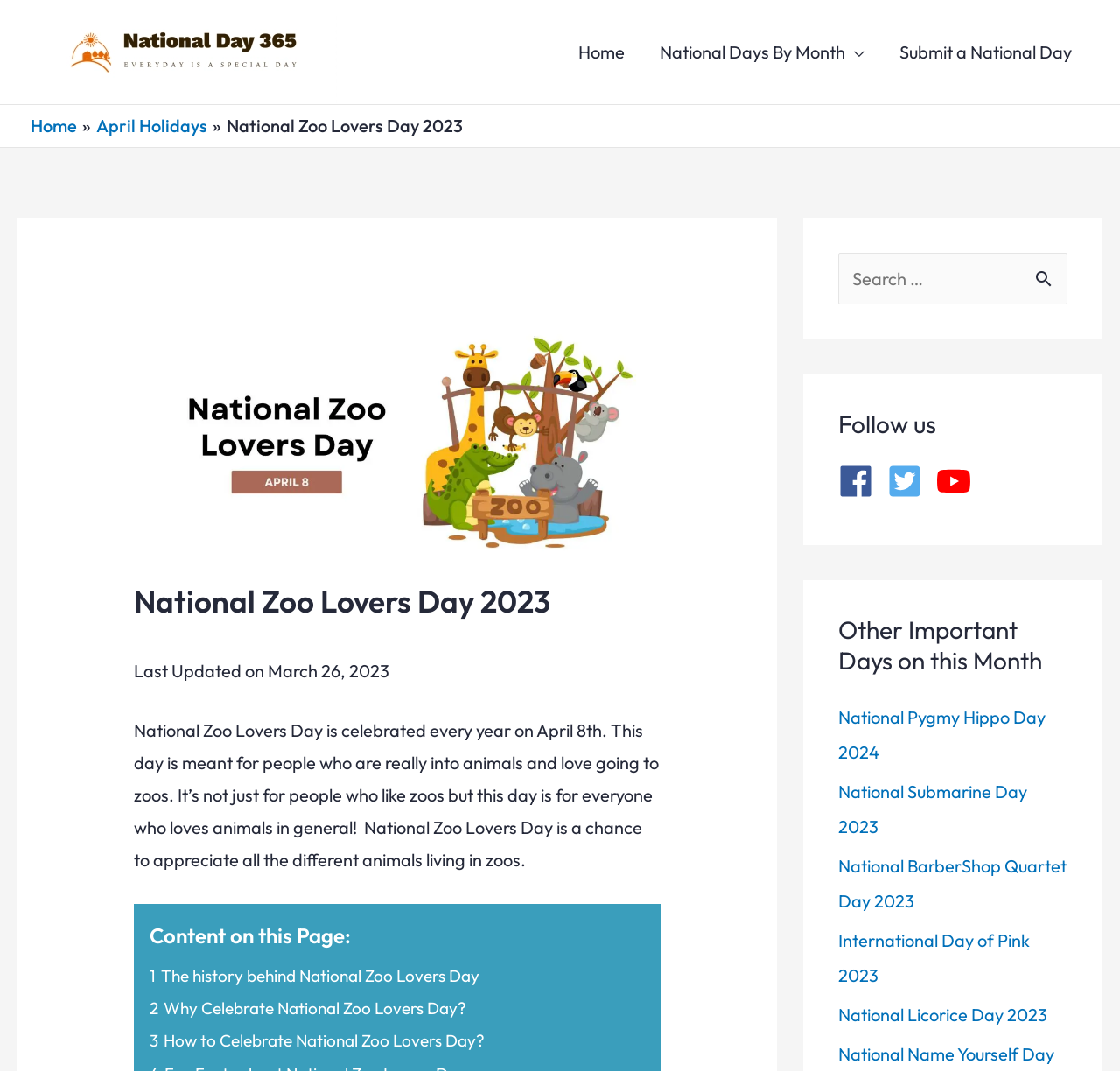Using the description "National Pygmy Hippo Day 2024", locate and provide the bounding box of the UI element.

[0.748, 0.66, 0.934, 0.713]